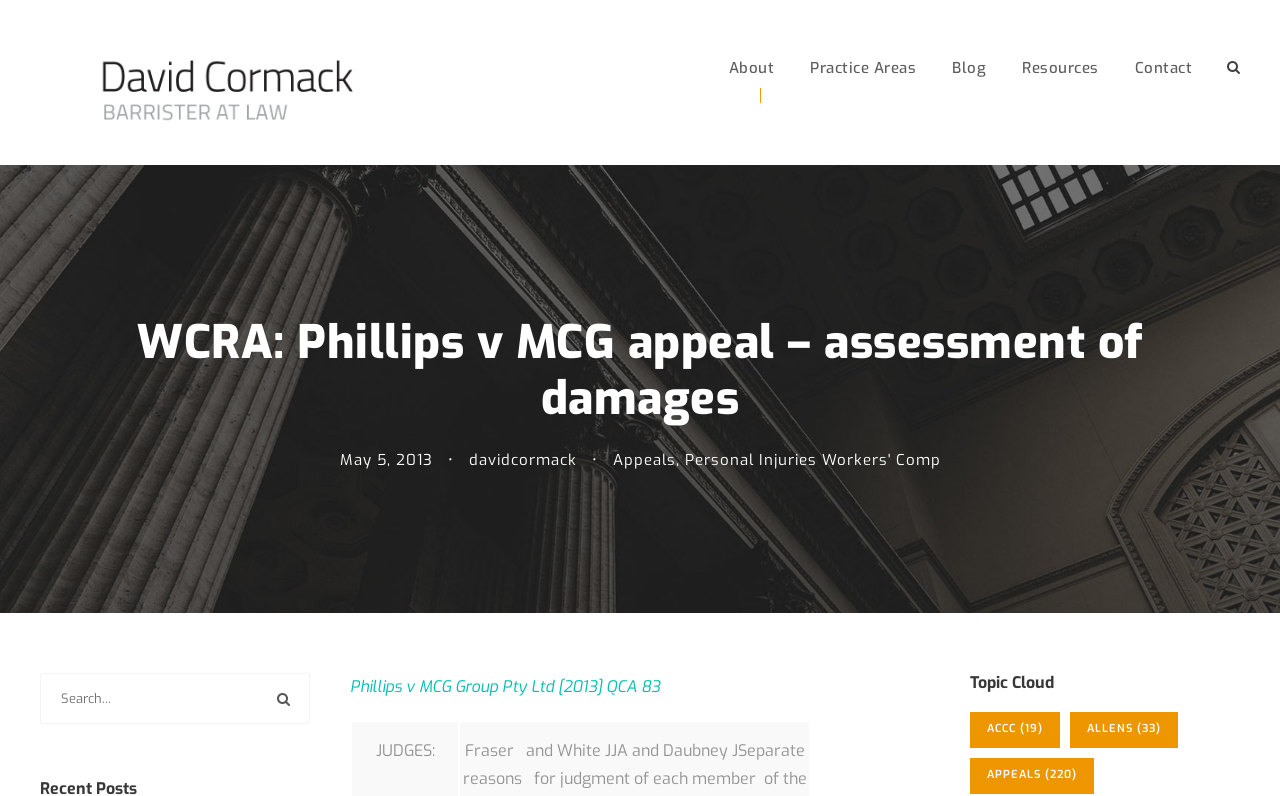Determine the bounding box coordinates for the UI element with the following description: "Personal Injuries Workers' Comp". The coordinates should be four float numbers between 0 and 1, represented as [left, top, right, bottom].

[0.535, 0.565, 0.735, 0.59]